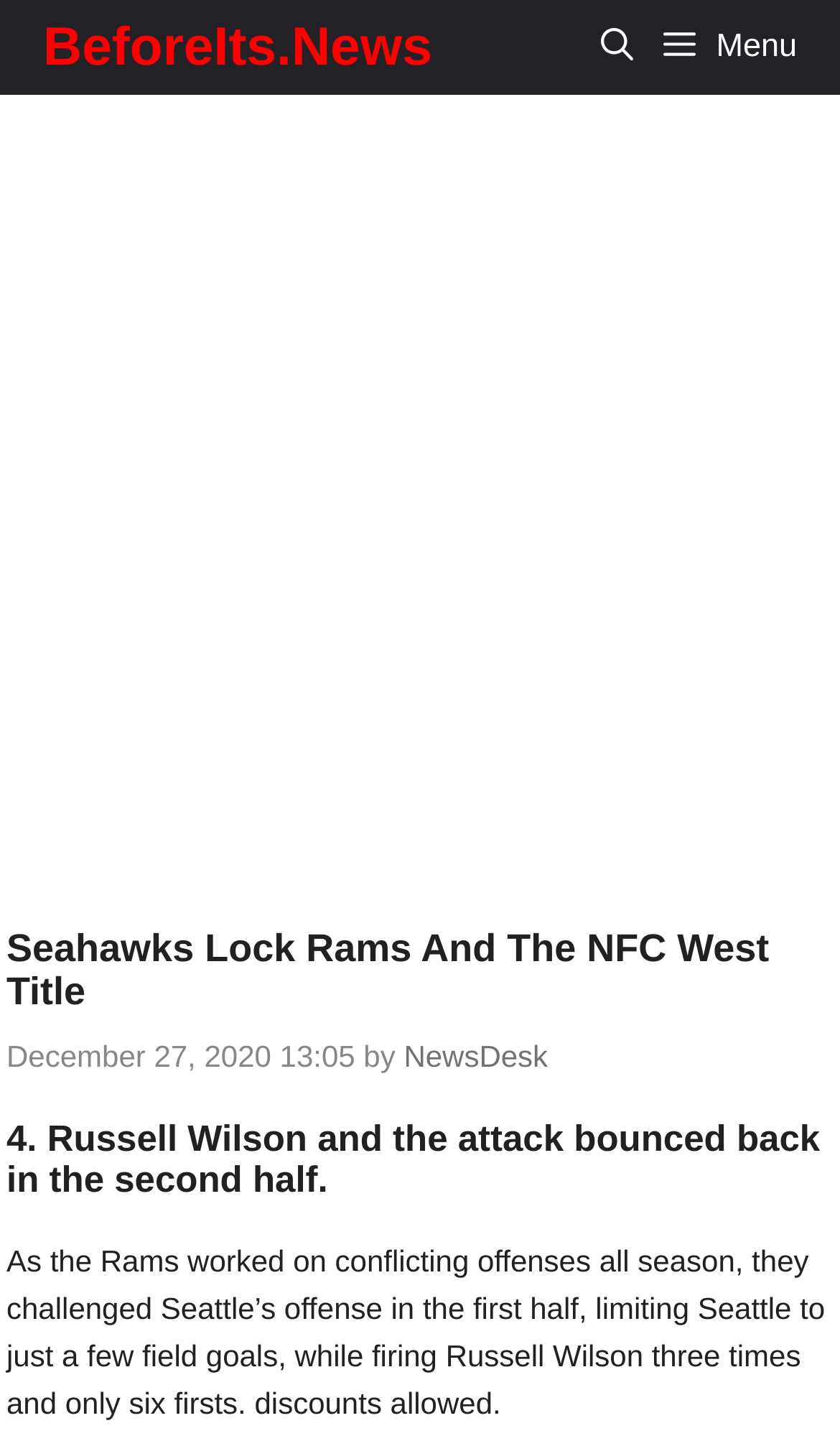Extract the bounding box for the UI element that matches this description: "aria-label="Open Search Bar"".

[0.699, 0.0, 0.773, 0.066]